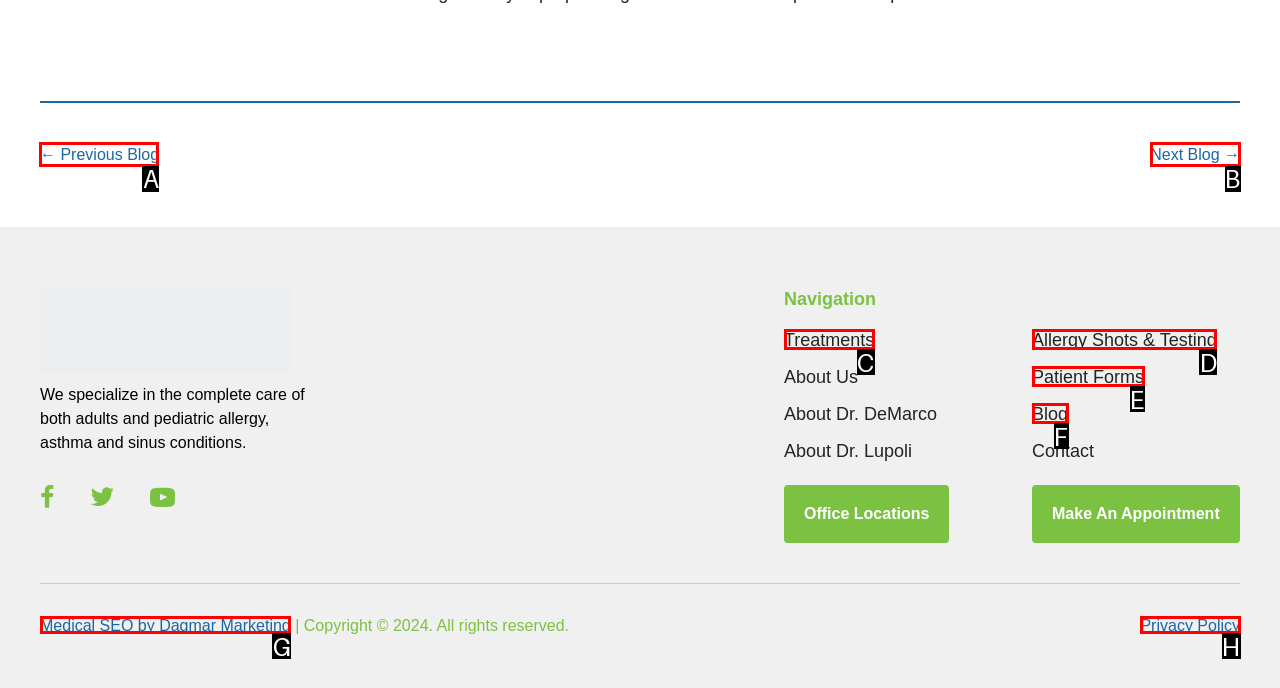Identify the HTML element I need to click to complete this task: click the phone number Provide the option's letter from the available choices.

None